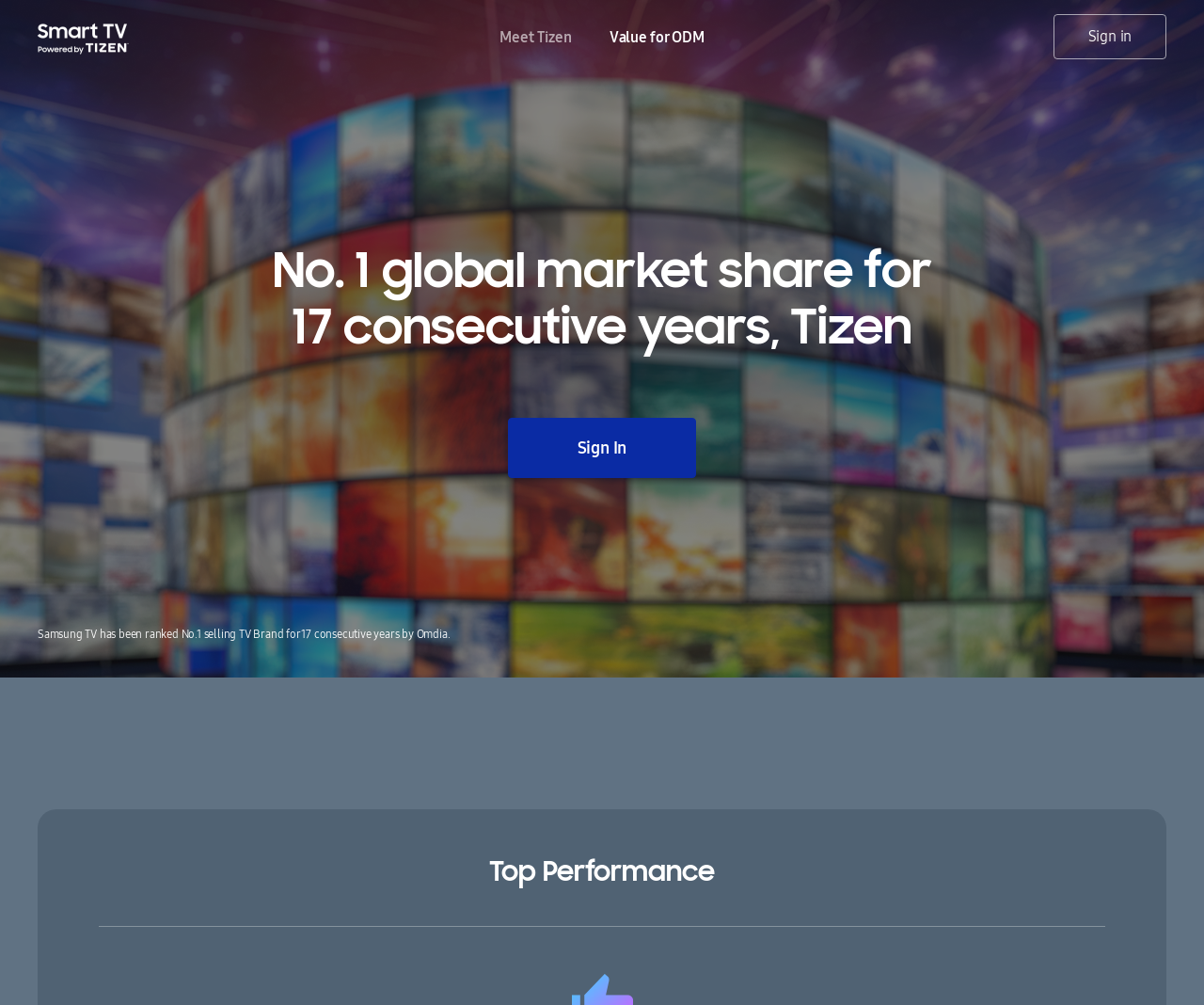How many years has Samsung TV been ranked No.1?
Based on the screenshot, provide a one-word or short-phrase response.

17 consecutive years